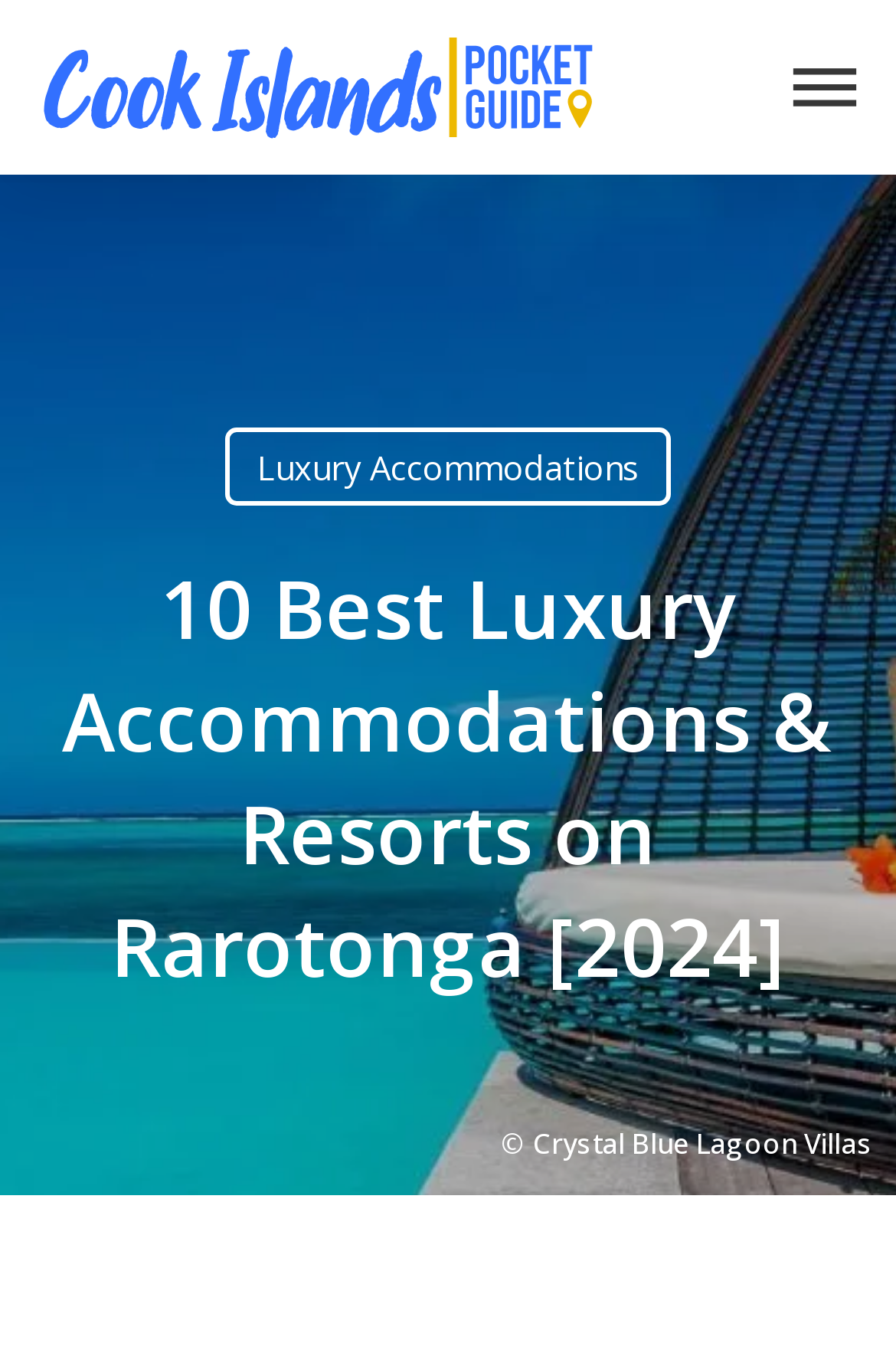From the given element description: "Research Highlights", find the bounding box for the UI element. Provide the coordinates as four float numbers between 0 and 1, in the order [left, top, right, bottom].

None